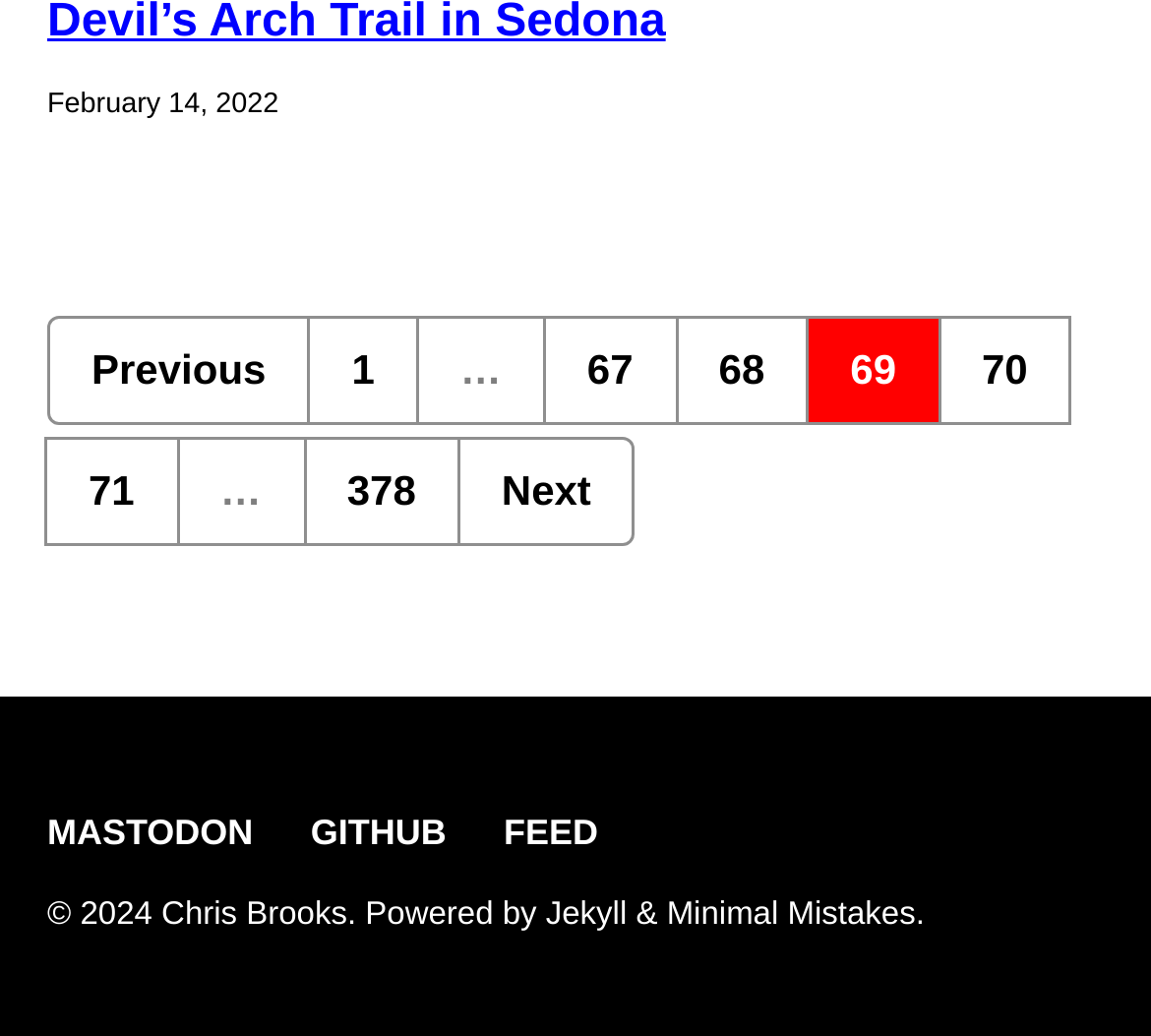Given the content of the image, can you provide a detailed answer to the question?
How many page links are available?

There are 11 page links available, which can be found in the middle section of the webpage. These links are 'Previous', '1', '…', '67', '68', '69', '70', '71', '…', and 'Next'.